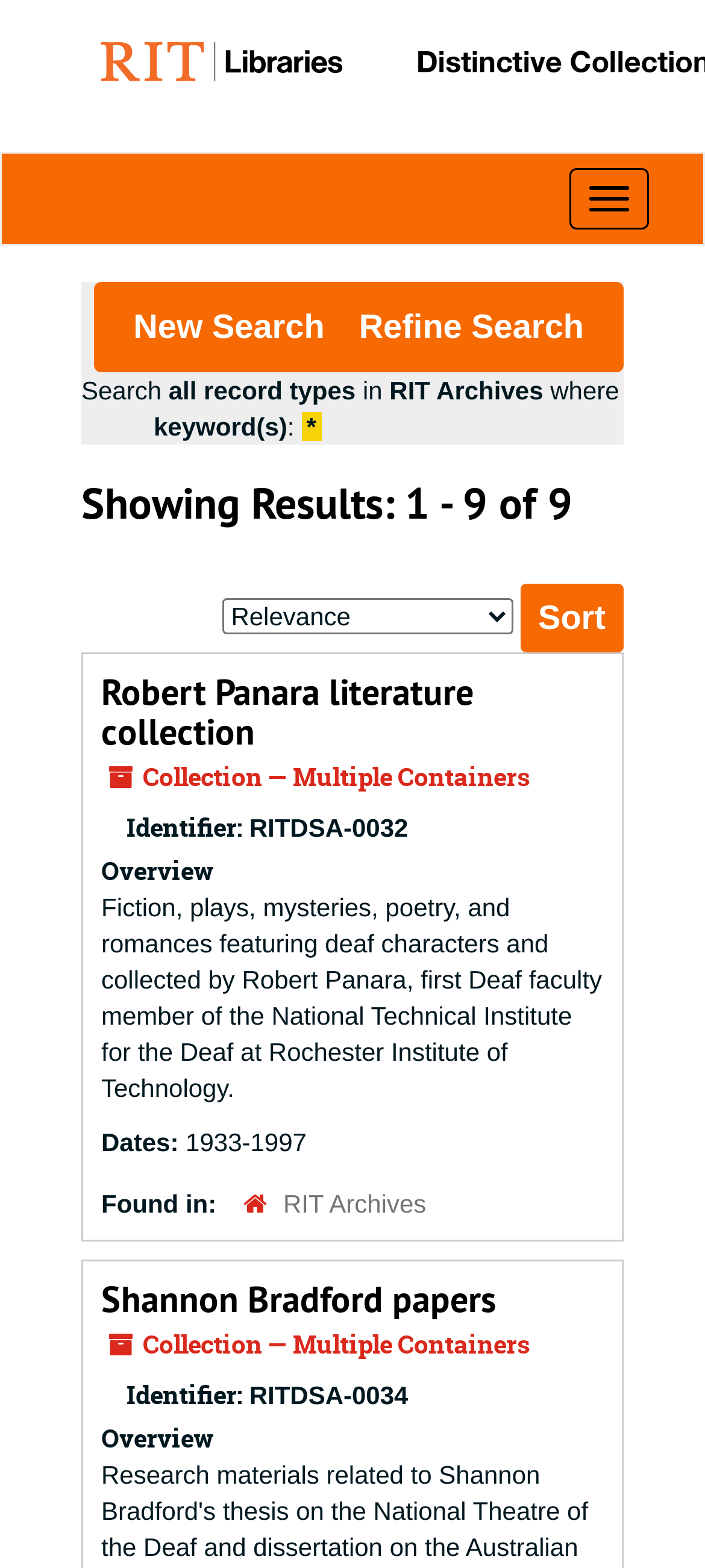Please find the bounding box coordinates of the element that needs to be clicked to perform the following instruction: "Sort results". The bounding box coordinates should be four float numbers between 0 and 1, represented as [left, top, right, bottom].

[0.738, 0.373, 0.885, 0.417]